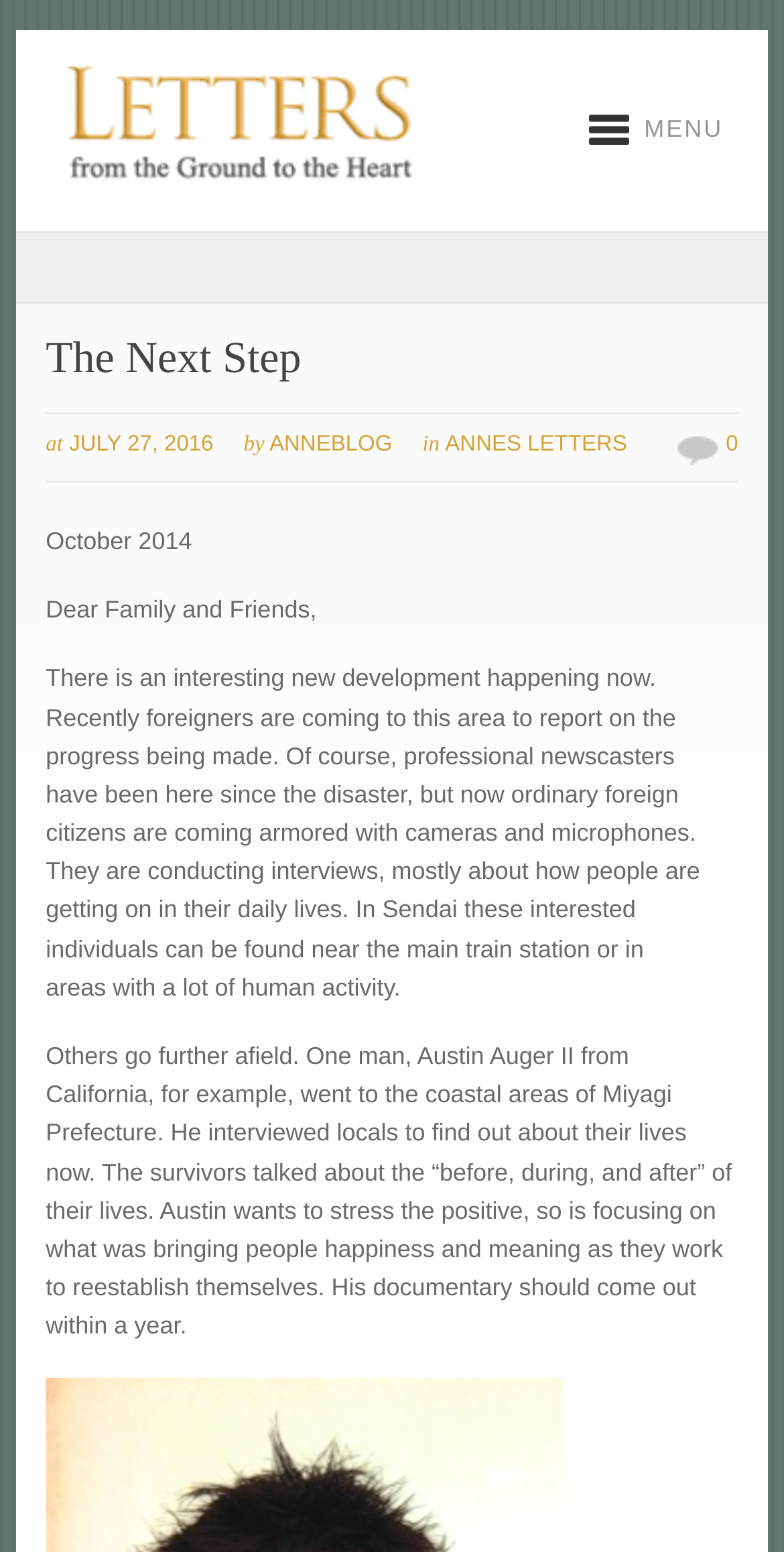Generate a thorough caption detailing the webpage content.

The webpage appears to be a personal blog or journal, with a title "The Next Step @ Letters from the Ground to the Heart" at the top. Below the title, there is a menu link on the right side. The main content of the page is divided into sections, with a heading "The Next Step" above a date "JULY 27, 2016" and the author's name "ANNEBLOG". 

On the top-right corner, there is an image, and below it, there are links to "ANNES LETTERS" and a number "0". 

The main article starts with a date "October 2014" and a greeting "Dear Family and Friends,". The text that follows is a personal reflection on the progress being made in the area, with foreigners coming to report on the situation. The author mentions that professional newscasters have been present since the disaster, but now ordinary foreign citizens are conducting interviews with locals about their daily lives. The text also mentions a specific example of a man, Austin Auger II from California, who went to the coastal areas of Miyagi Prefecture to interview locals and create a documentary focusing on the positive aspects of their lives.